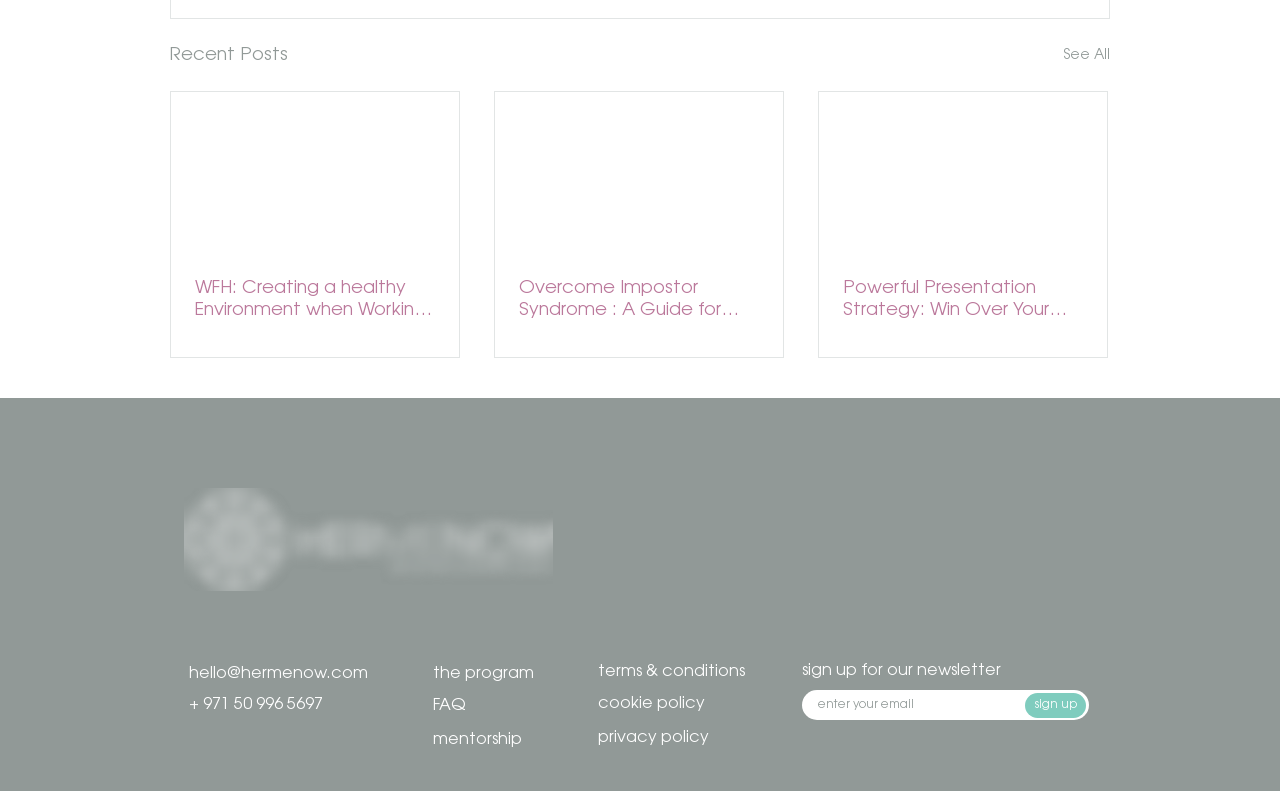How many recent posts are displayed?
Give a comprehensive and detailed explanation for the question.

The webpage has a heading 'Recent Posts' followed by three article elements, each containing a link to a post, so there are three recent posts displayed.